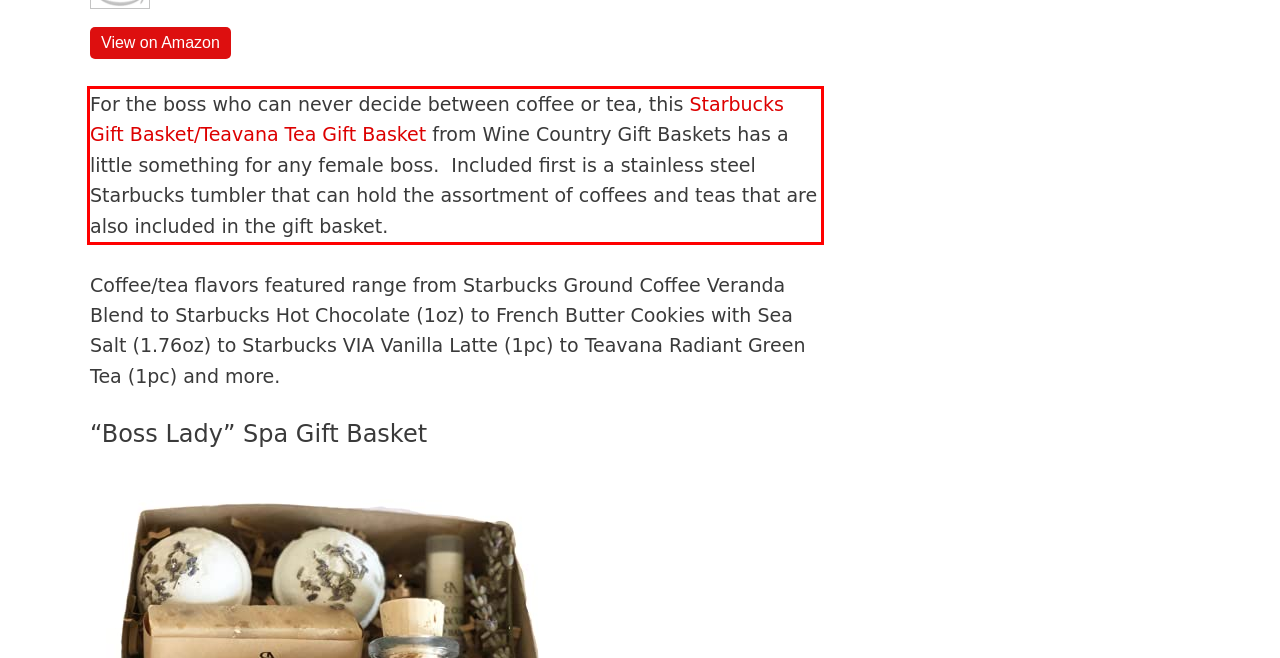Review the screenshot of the webpage and recognize the text inside the red rectangle bounding box. Provide the extracted text content.

For the boss who can never decide between coffee or tea, this Starbucks Gift Basket/Teavana Tea Gift Basket from Wine Country Gift Baskets has a little something for any female boss. Included first is a stainless steel Starbucks tumbler that can hold the assortment of coffees and teas that are also included in the gift basket.